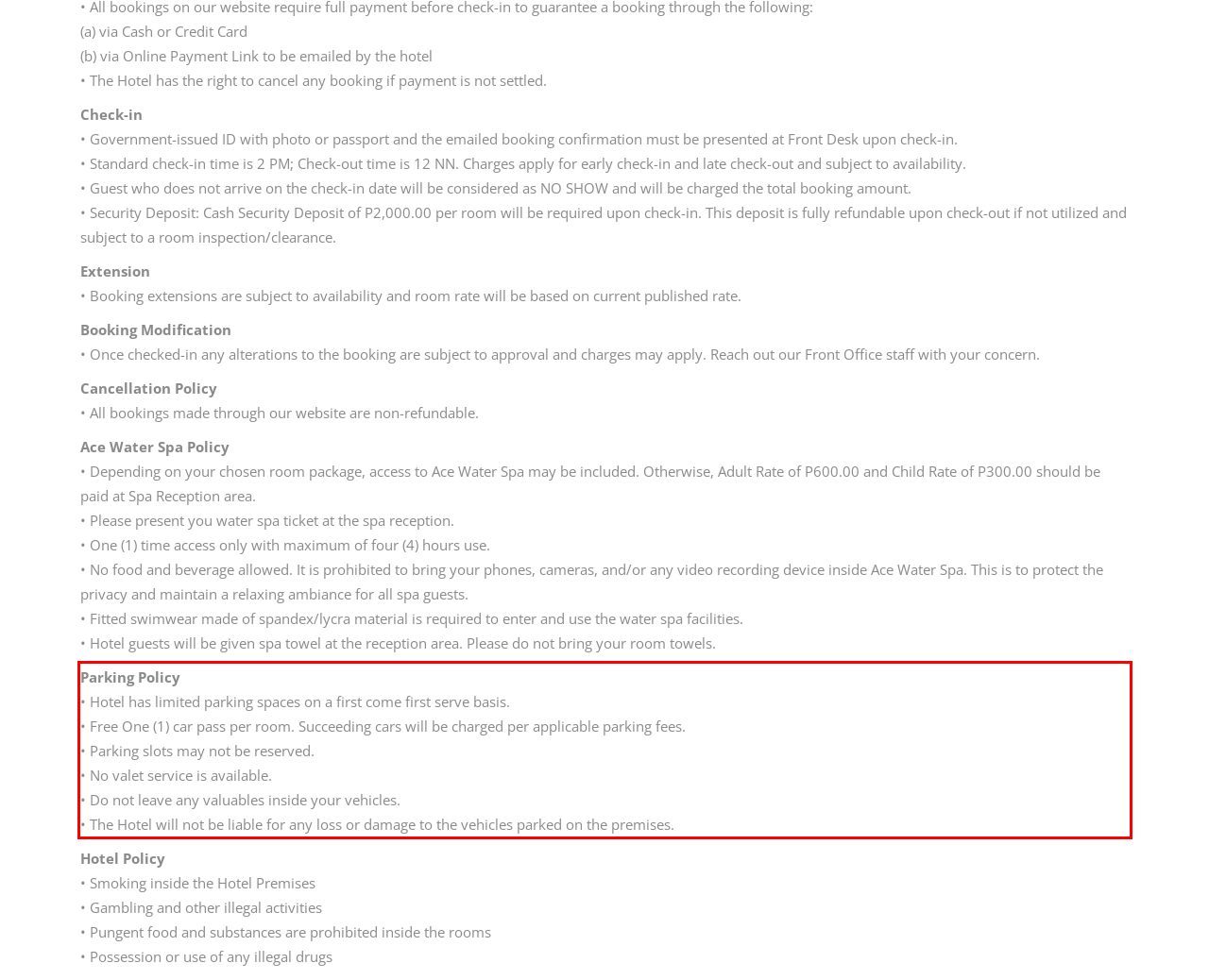You are provided with a webpage screenshot that includes a red rectangle bounding box. Extract the text content from within the bounding box using OCR.

Parking Policy • Hotel has limited parking spaces on a first come first serve basis. • Free One (1) car pass per room. Succeeding cars will be charged per applicable parking fees. • Parking slots may not be reserved. • No valet service is available. • Do not leave any valuables inside your vehicles. • The Hotel will not be liable for any loss or damage to the vehicles parked on the premises.